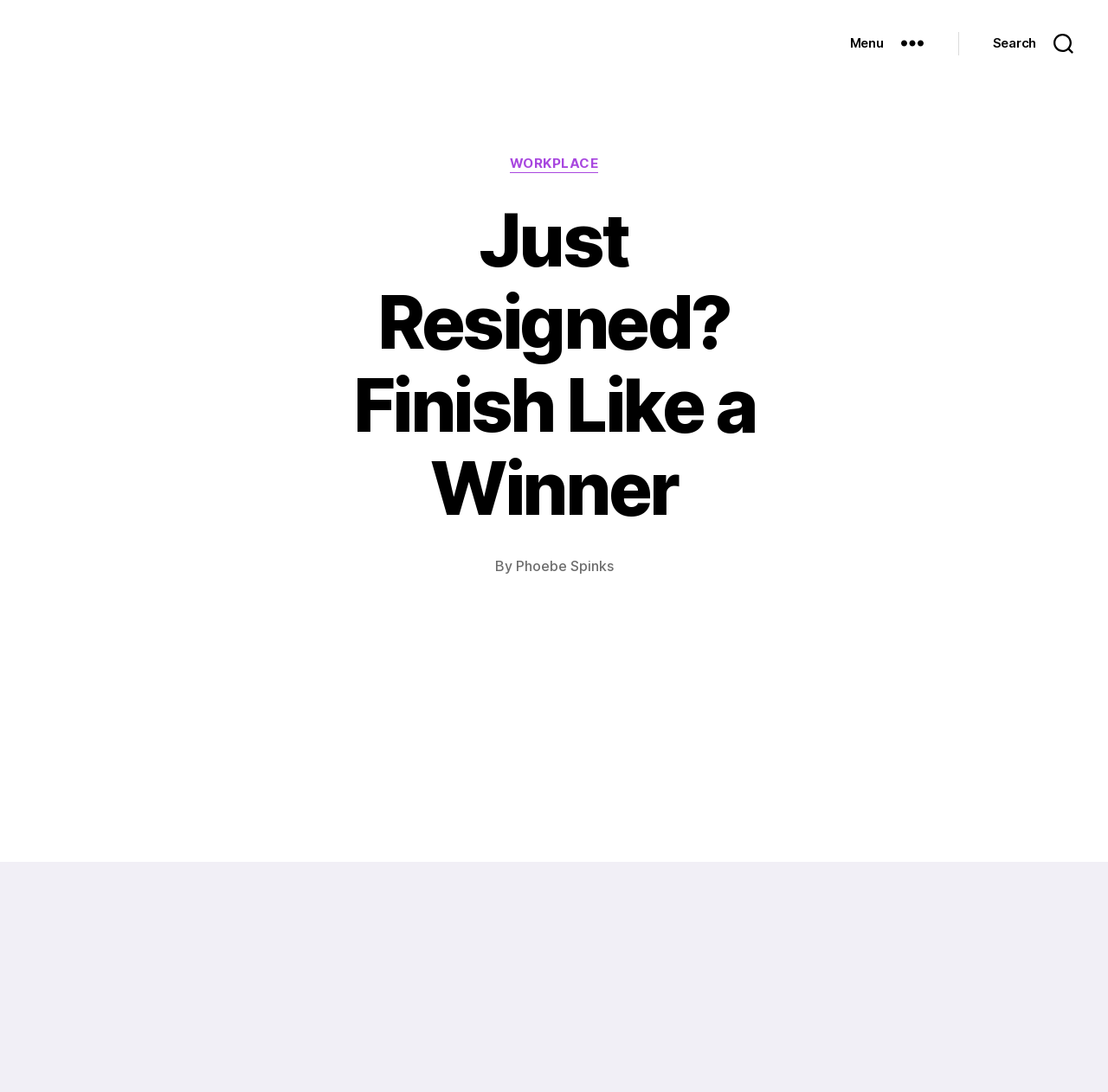Determine the bounding box coordinates for the HTML element described here: "Phoebe Spinks".

[0.465, 0.511, 0.554, 0.526]